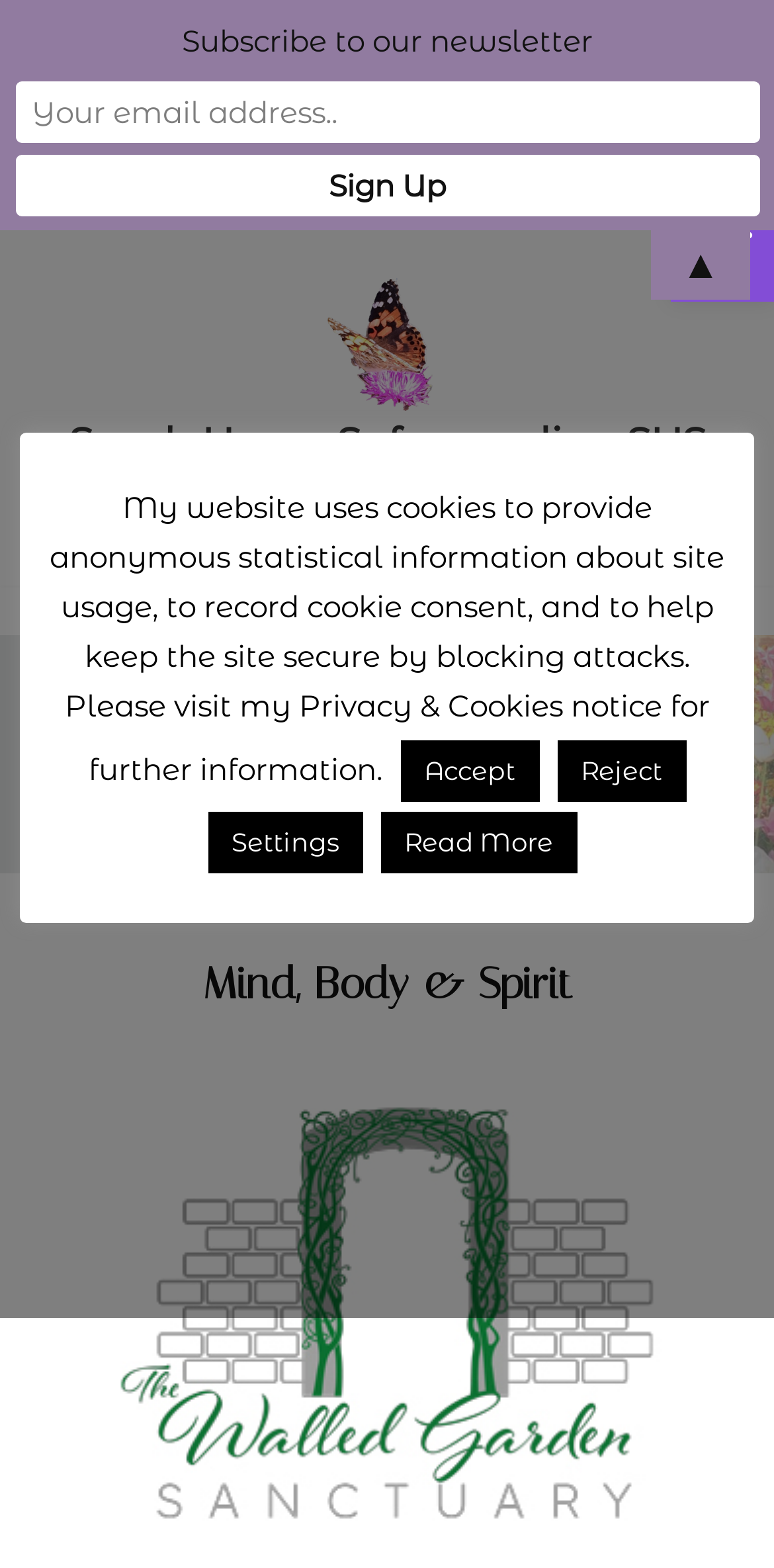Could you highlight the region that needs to be clicked to execute the instruction: "Sign up for the newsletter"?

[0.019, 0.099, 0.981, 0.138]